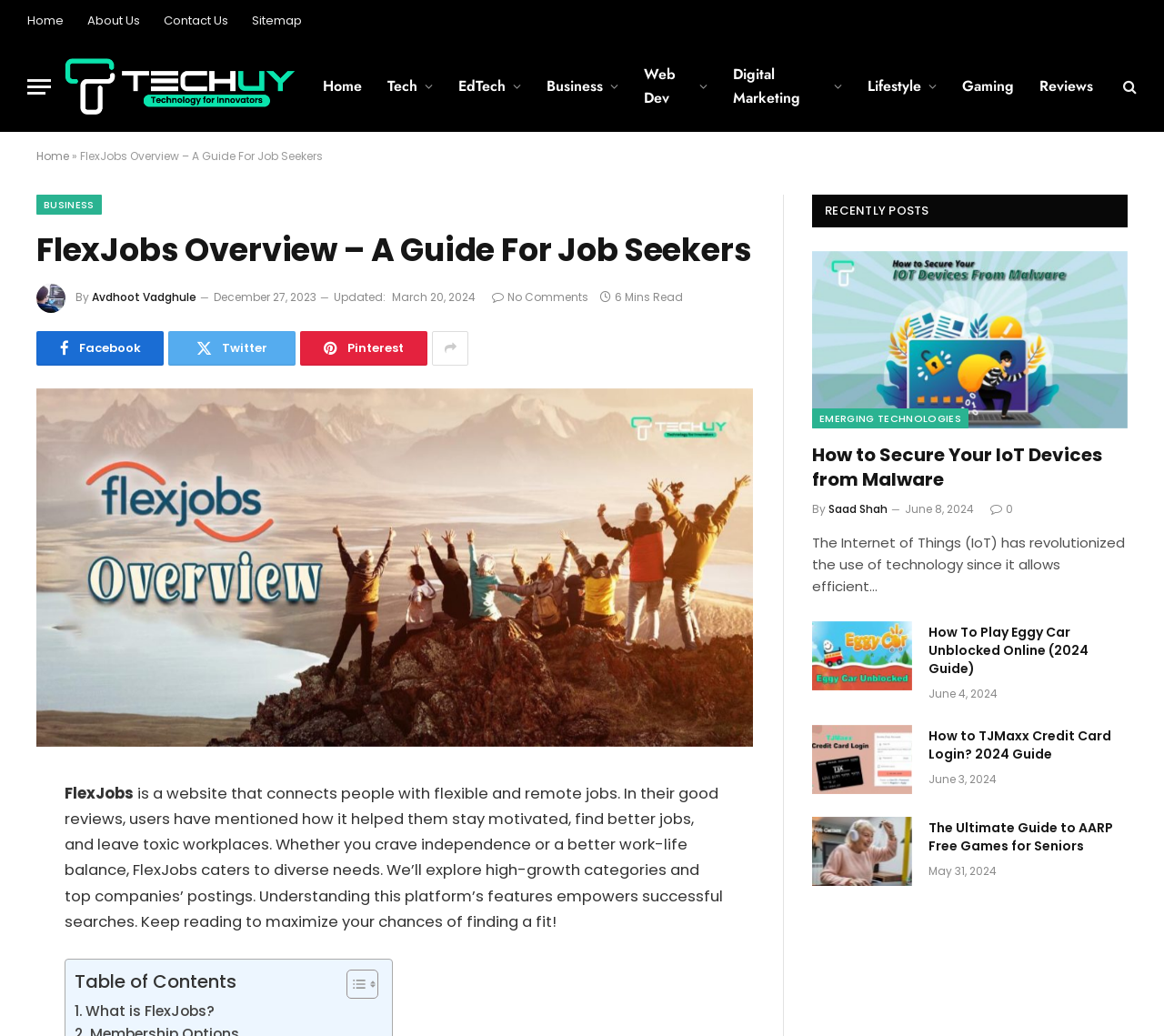What is the author of the article 'FlexJobs Overview – A Guide For Job Seekers'?
Please provide a detailed and thorough answer to the question.

The author of the article 'FlexJobs Overview – A Guide For Job Seekers' is Avdhoot Vadghule, as indicated by the link 'Avdhoot Vadghule' next to the 'By' text.